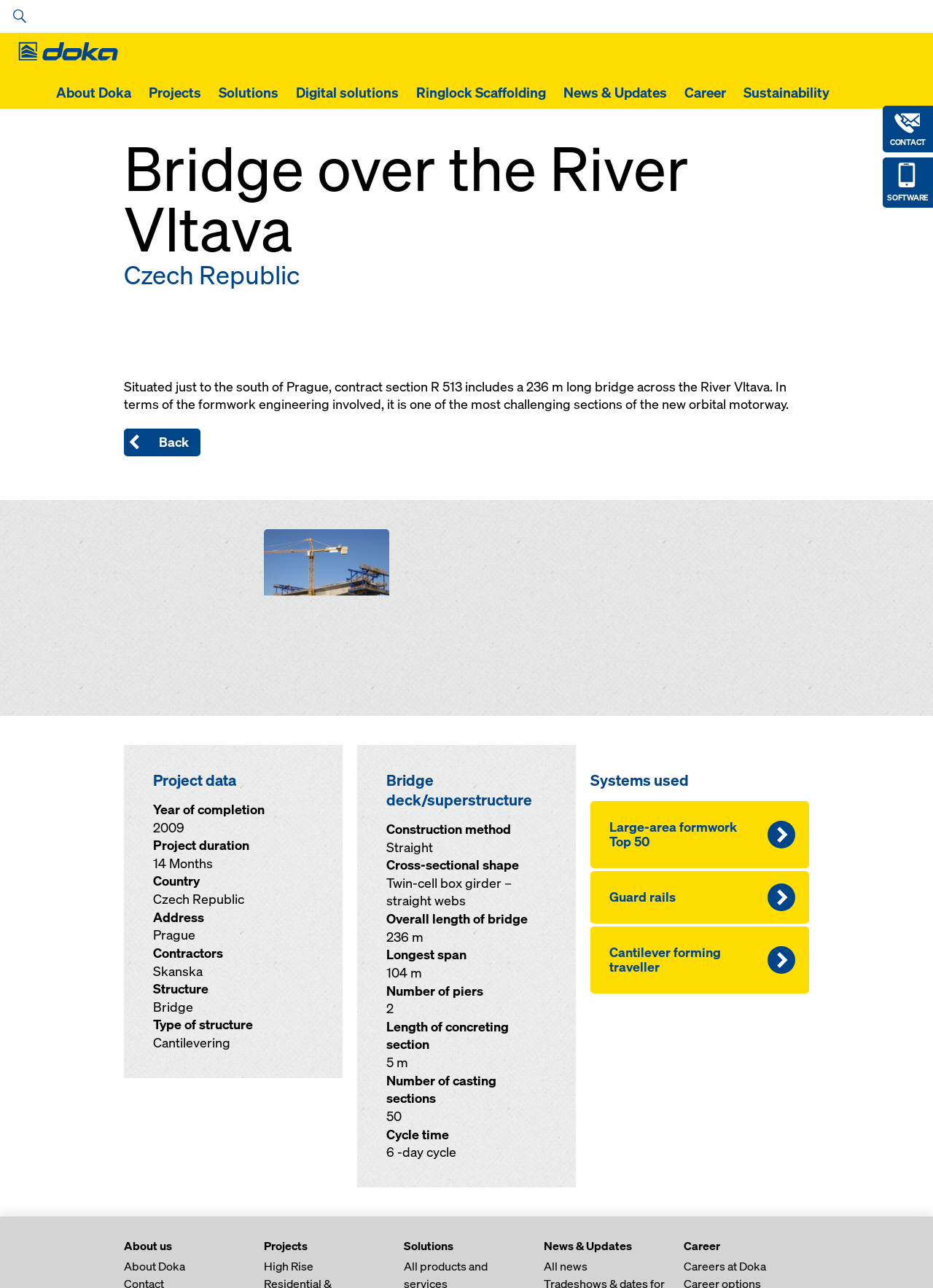Answer the question using only a single word or phrase: 
What is the construction method used for the bridge deck/superstructure?

Cantilevering